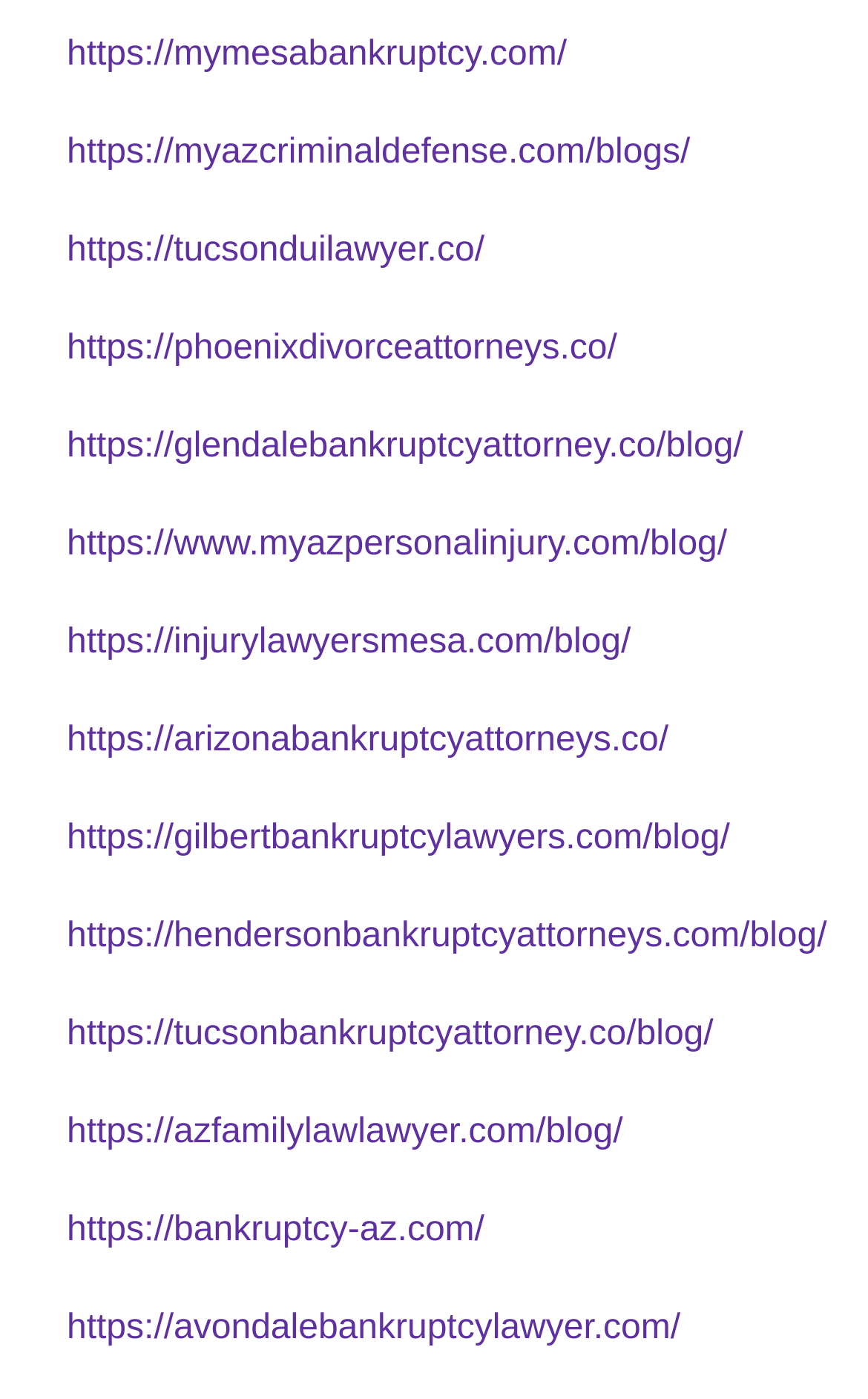Determine the bounding box coordinates for the clickable element required to fulfill the instruction: "visit mymesabankruptcy website". Provide the coordinates as four float numbers between 0 and 1, i.e., [left, top, right, bottom].

[0.077, 0.026, 0.653, 0.053]